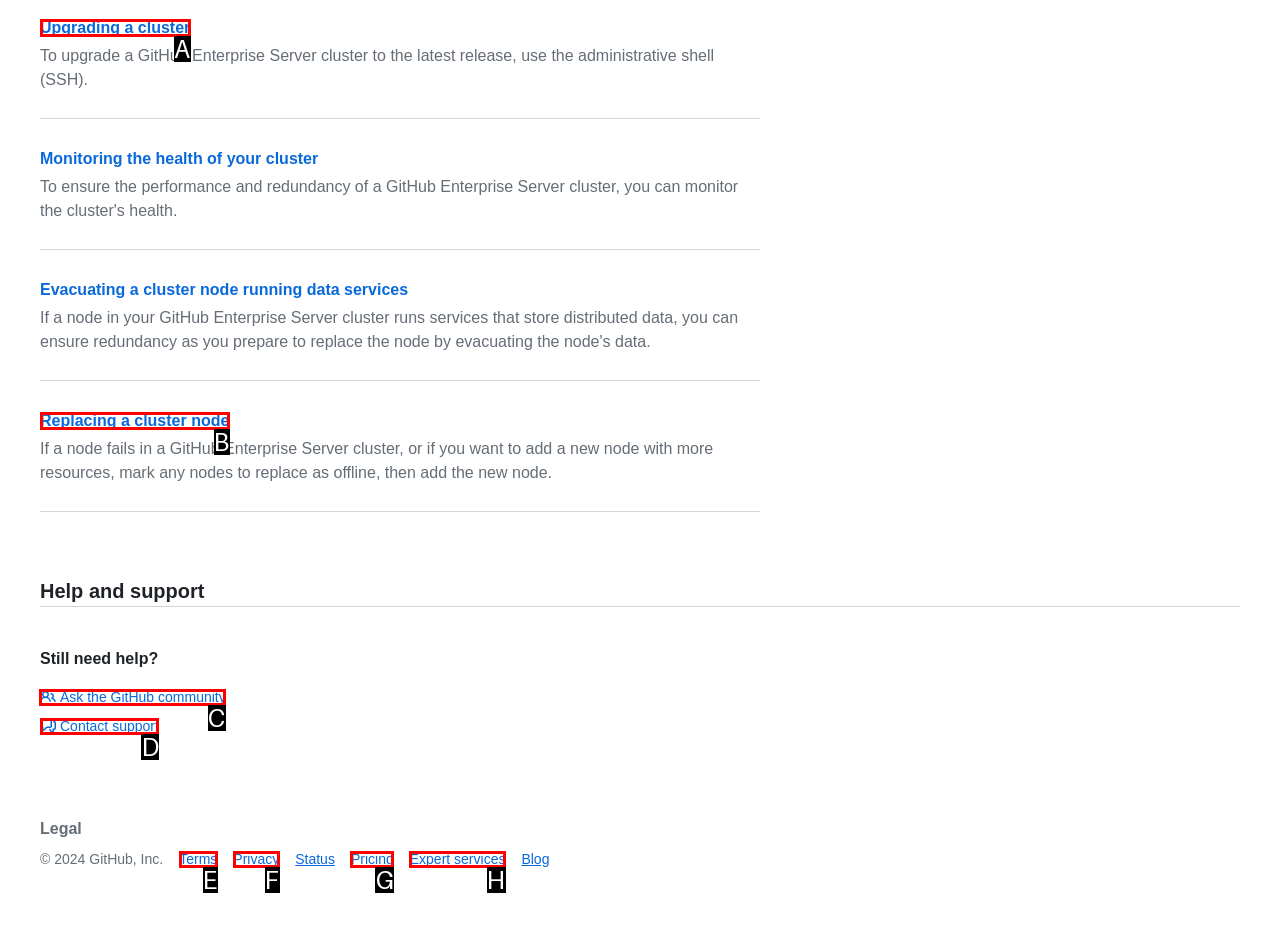Identify the HTML element to click to fulfill this task: Get help from the GitHub community
Answer with the letter from the given choices.

C